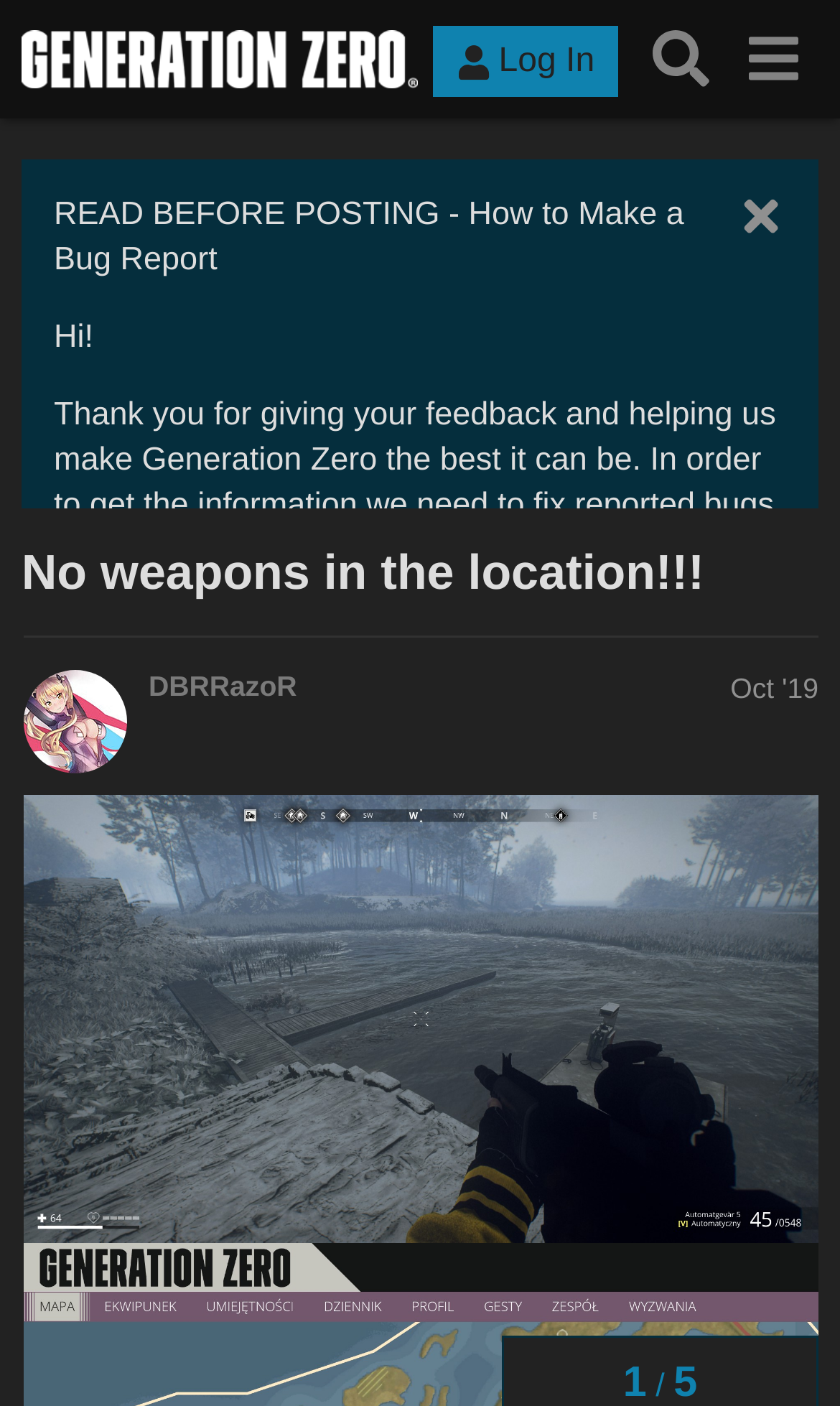Given the description of a UI element: "No weapons in the location!!!", identify the bounding box coordinates of the matching element in the webpage screenshot.

[0.026, 0.387, 0.839, 0.427]